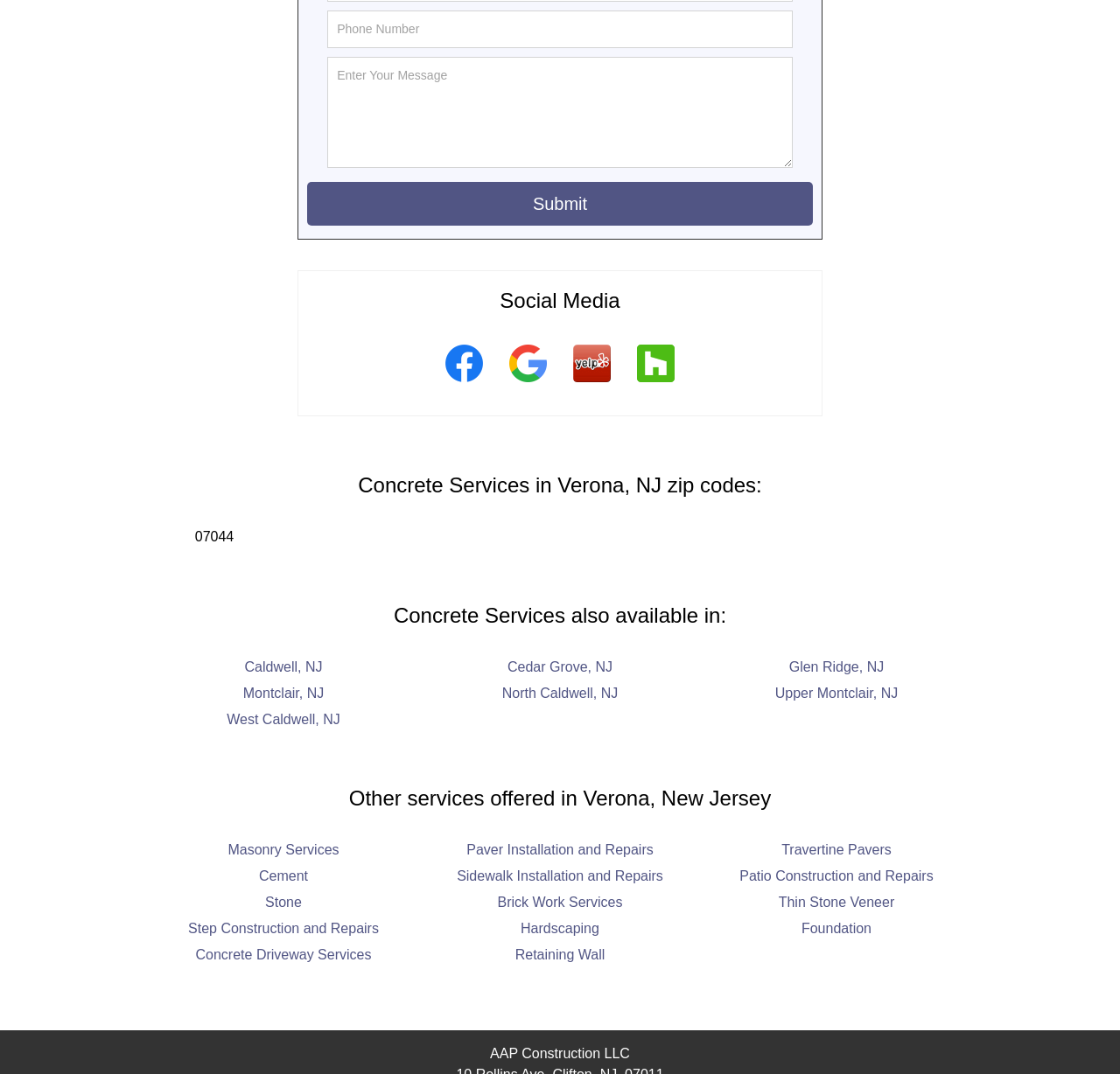Please find the bounding box coordinates of the element that must be clicked to perform the given instruction: "Get Concrete Driveway Services". The coordinates should be four float numbers from 0 to 1, i.e., [left, top, right, bottom].

[0.175, 0.882, 0.332, 0.895]